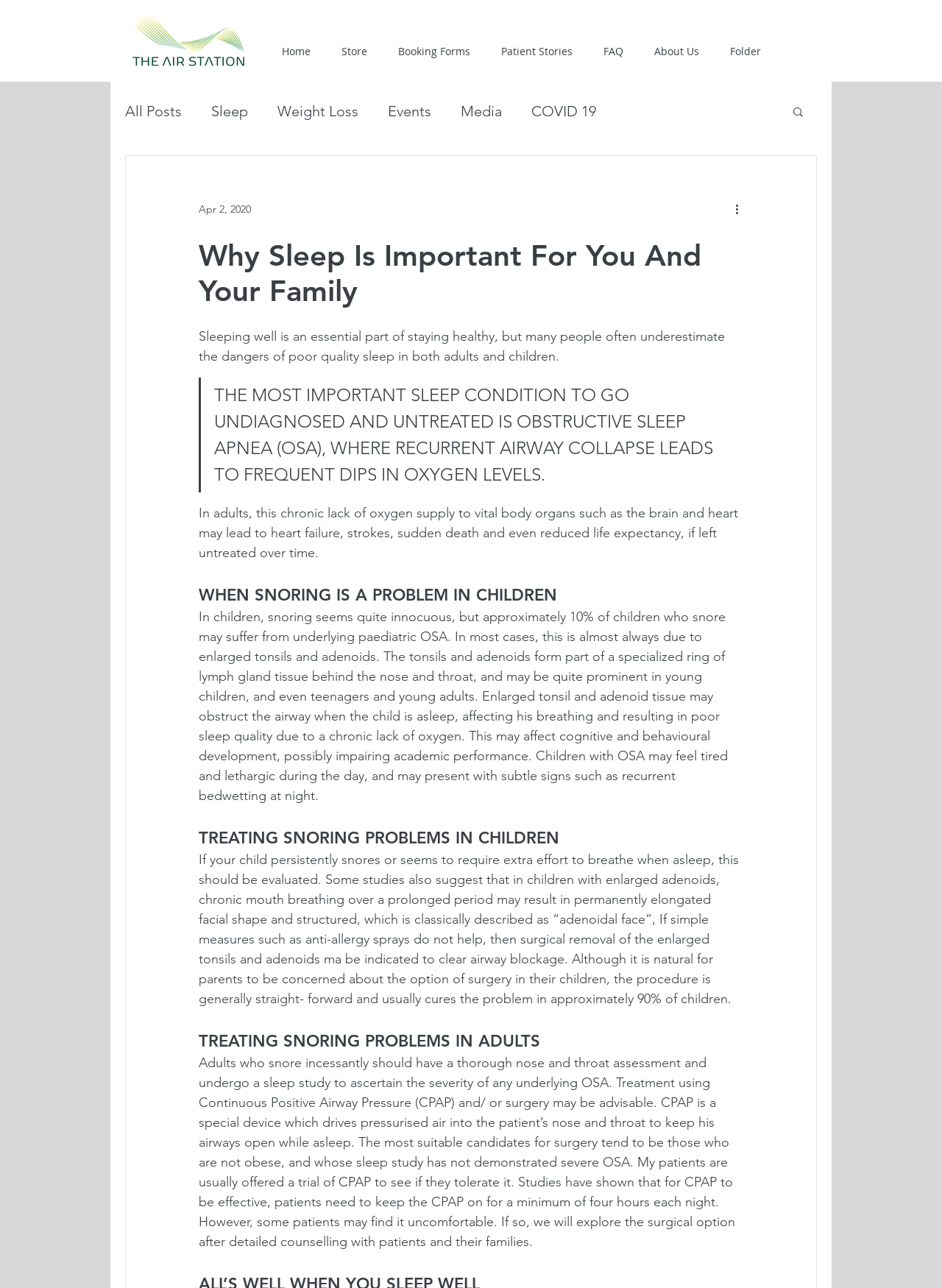Show the bounding box coordinates of the element that should be clicked to complete the task: "Publish a dataset".

None